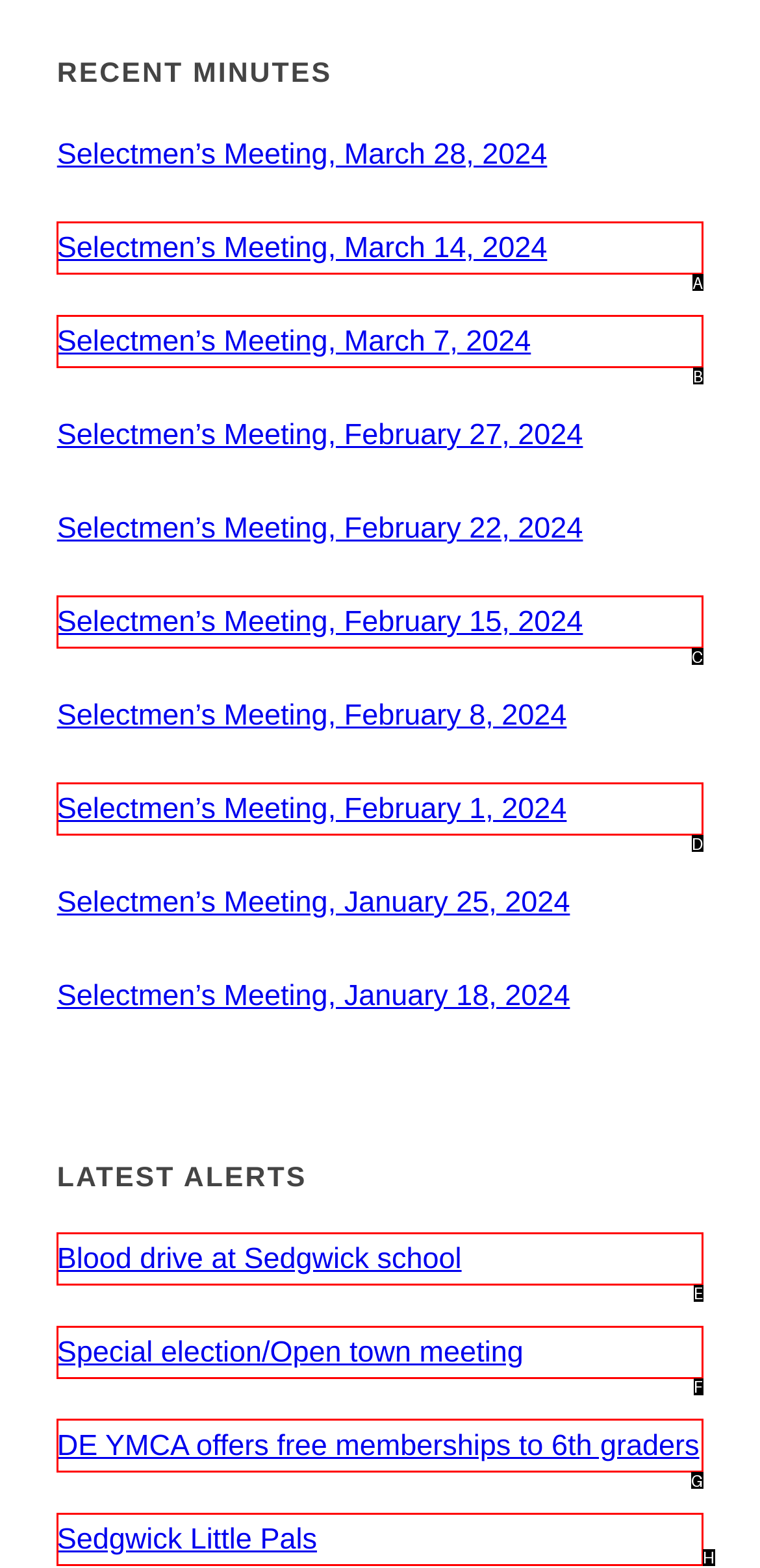Determine the letter of the UI element that will complete the task: Explore DE YMCA offers free memberships to 6th graders
Reply with the corresponding letter.

G